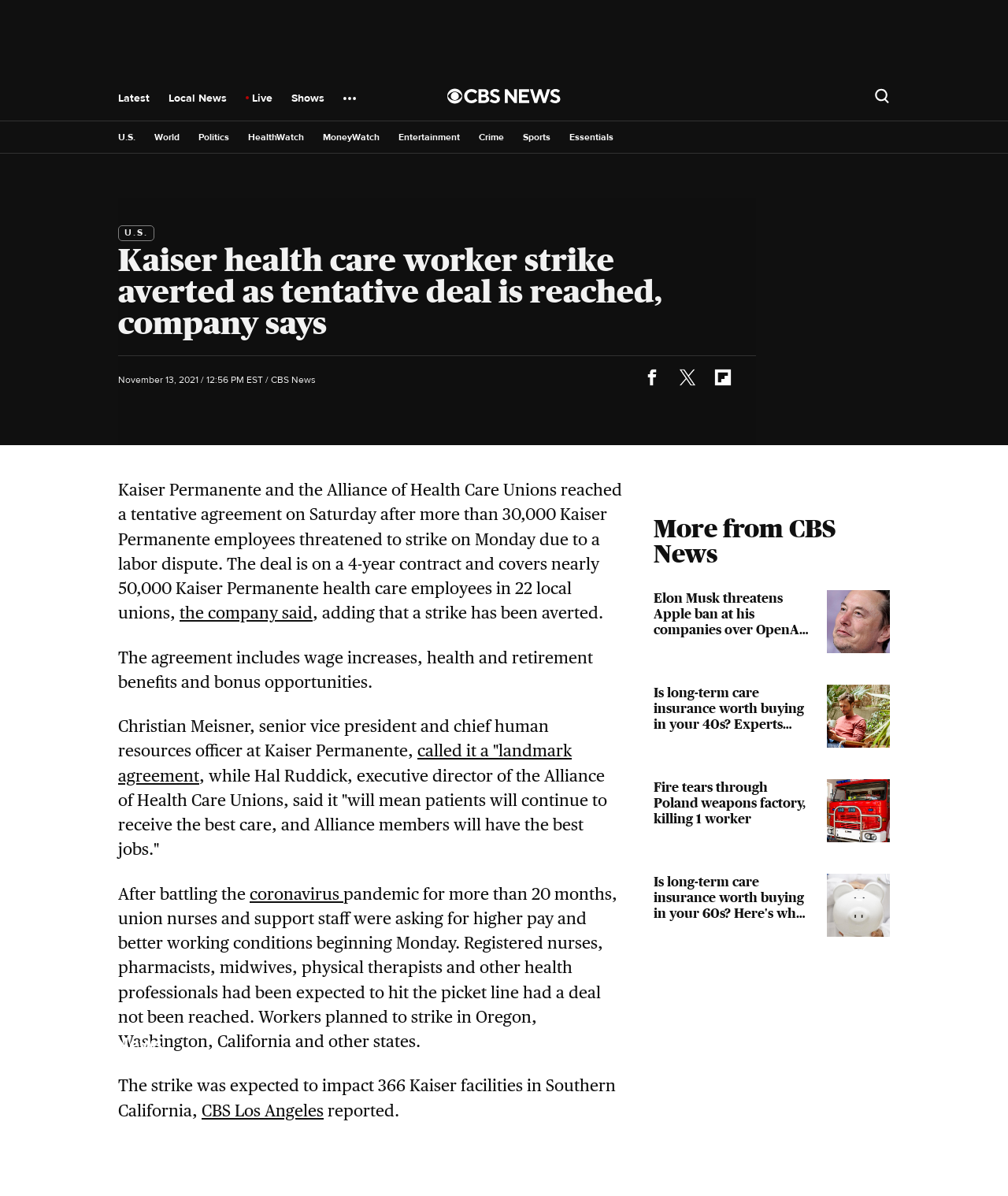How many Kaiser facilities in Southern California were expected to be impacted by the strike?
Respond to the question with a well-detailed and thorough answer.

The article states 'The strike was expected to impact 366 Kaiser facilities in Southern California...' which provides the answer.